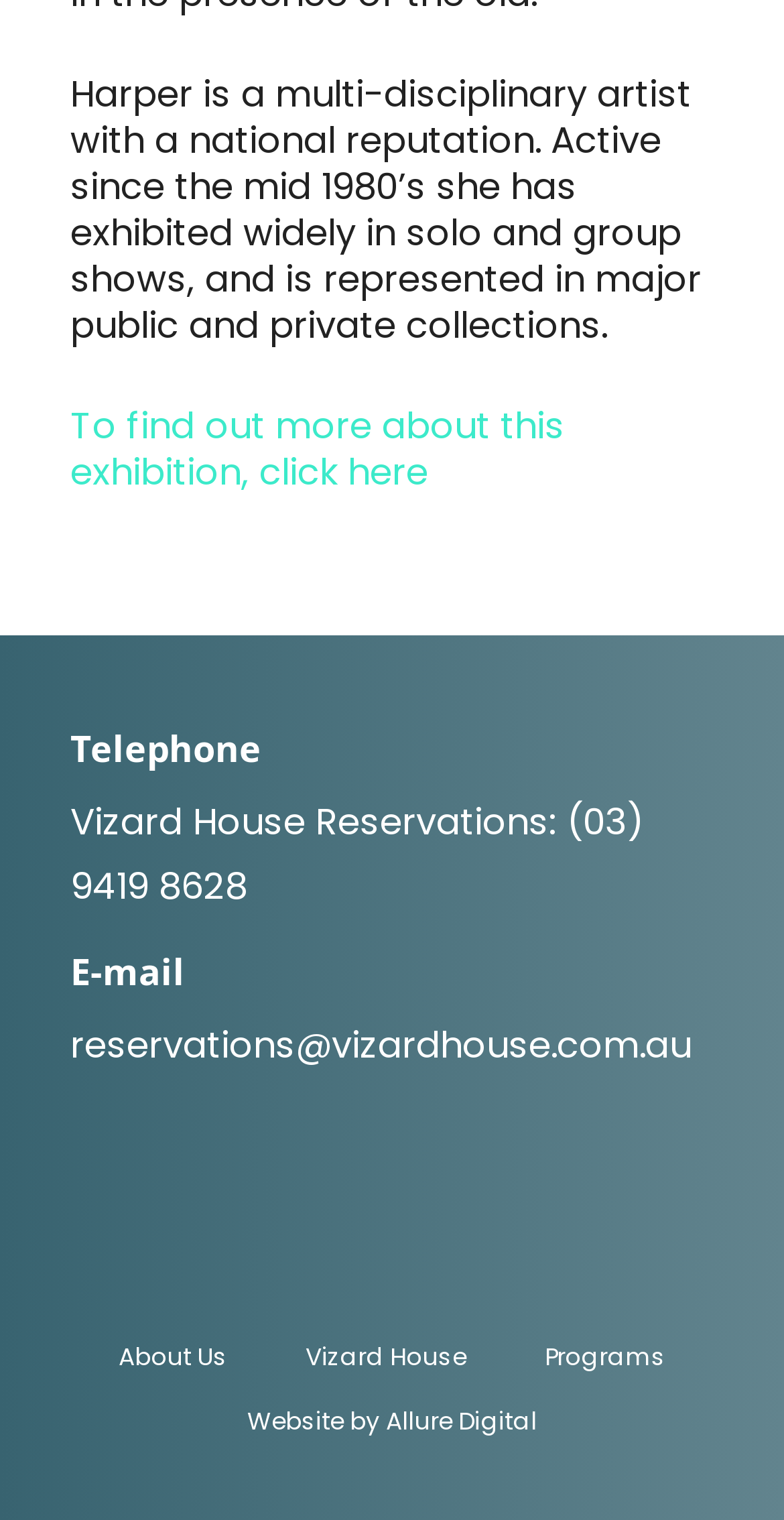What is the phone number for Vizard House Reservations?
Please craft a detailed and exhaustive response to the question.

The phone number can be found in the section labeled 'Telephone', which provides the contact information for Vizard House Reservations.